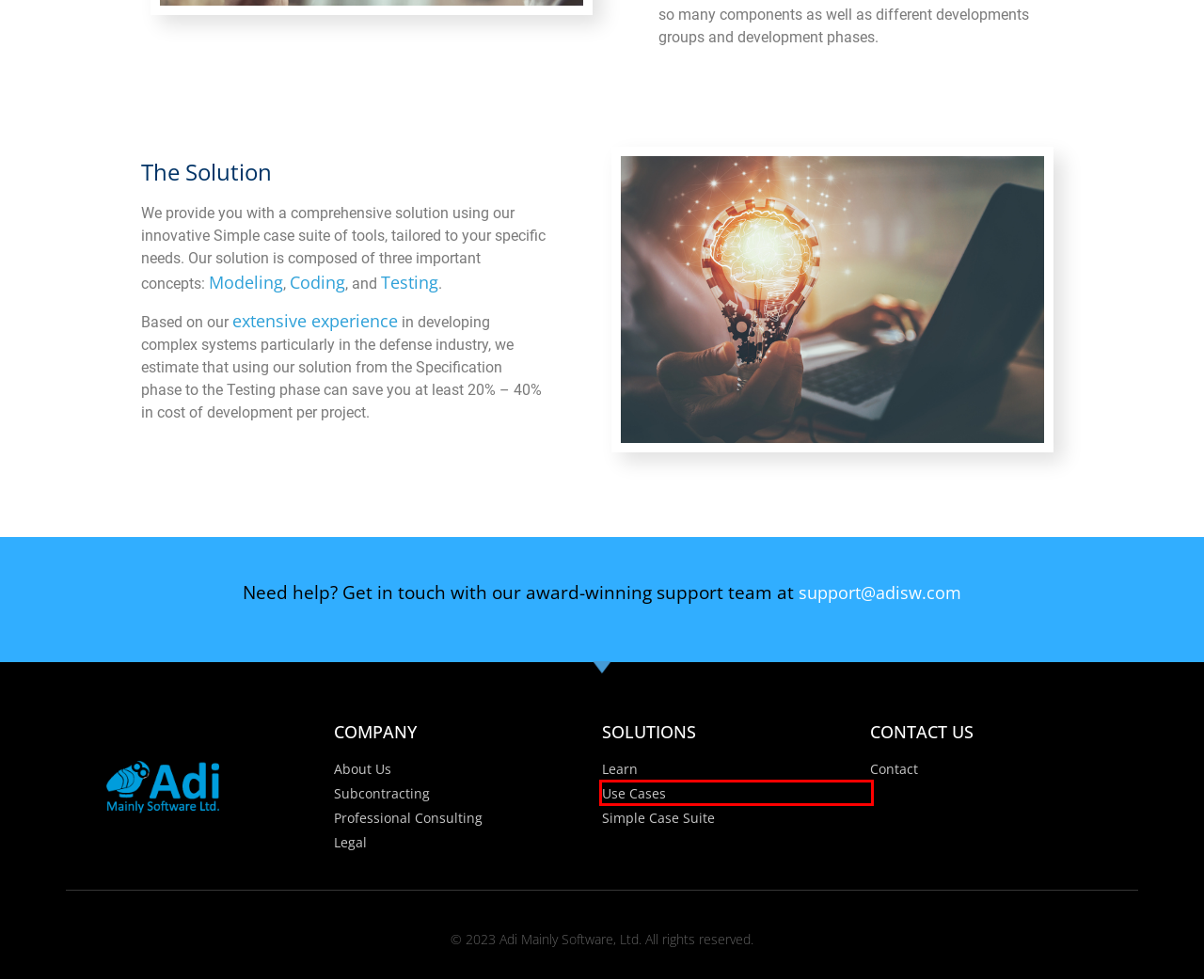Assess the screenshot of a webpage with a red bounding box and determine which webpage description most accurately matches the new page after clicking the element within the red box. Here are the options:
A. Coding – Adi
B. Contact – Adi
C. Services – Adi
D. About Us – Adi
E. Modeling – Adi
F. Use Cases – Adi
G. Adi – Mainly Software Ldt.
H. Solutions – Adi

F